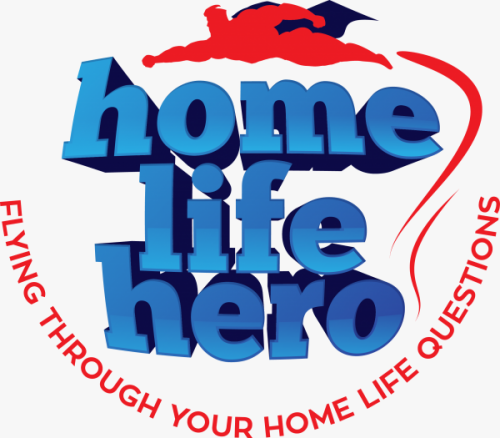Please give a short response to the question using one word or a phrase:
How many colors are used in the typography?

Two